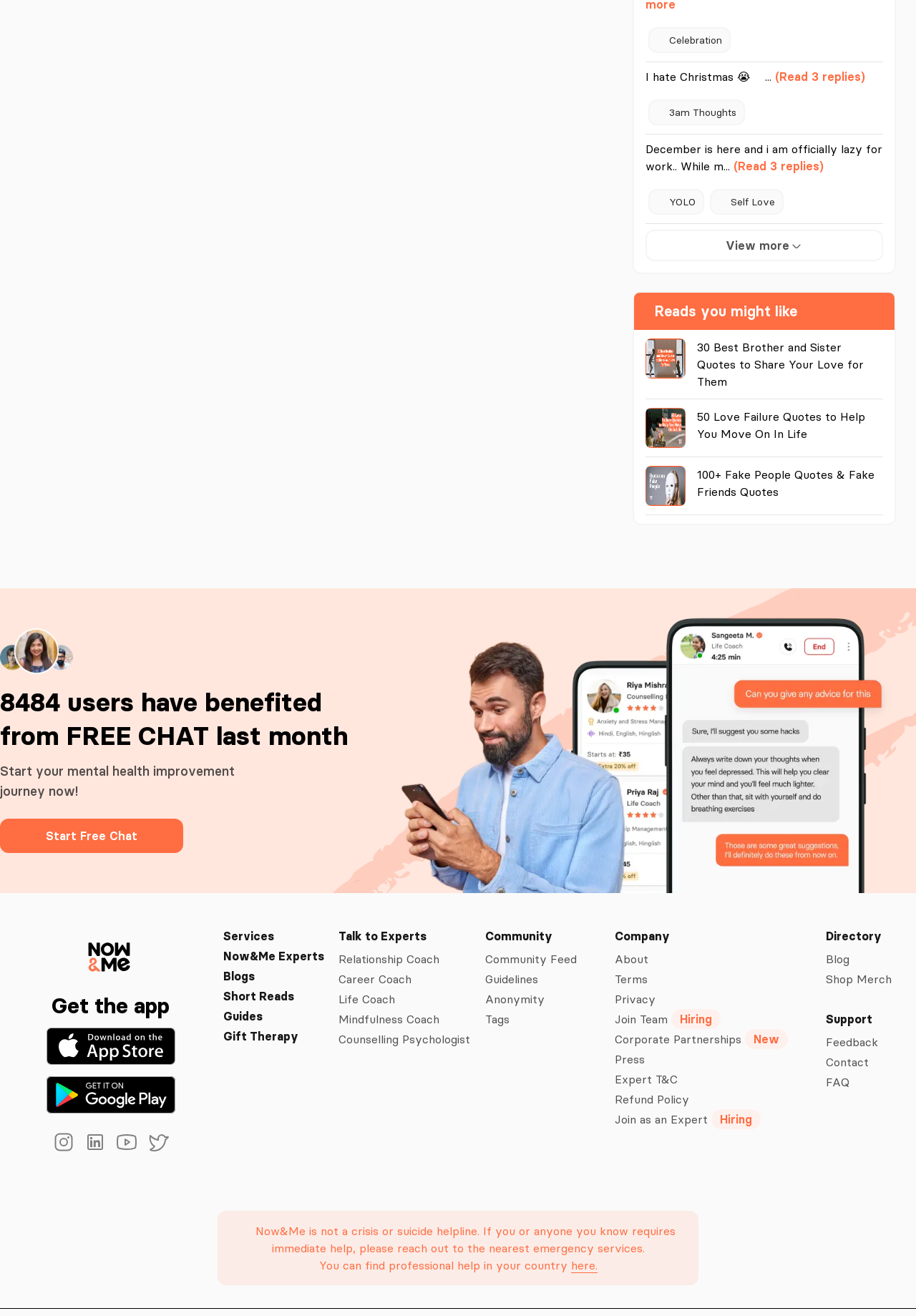Locate the bounding box coordinates of the region to be clicked to comply with the following instruction: "Read the article '30 Best Brother and Sister Quotes to Share Your Love for Them'". The coordinates must be four float numbers between 0 and 1, in the form [left, top, right, bottom].

[0.705, 0.257, 0.964, 0.304]